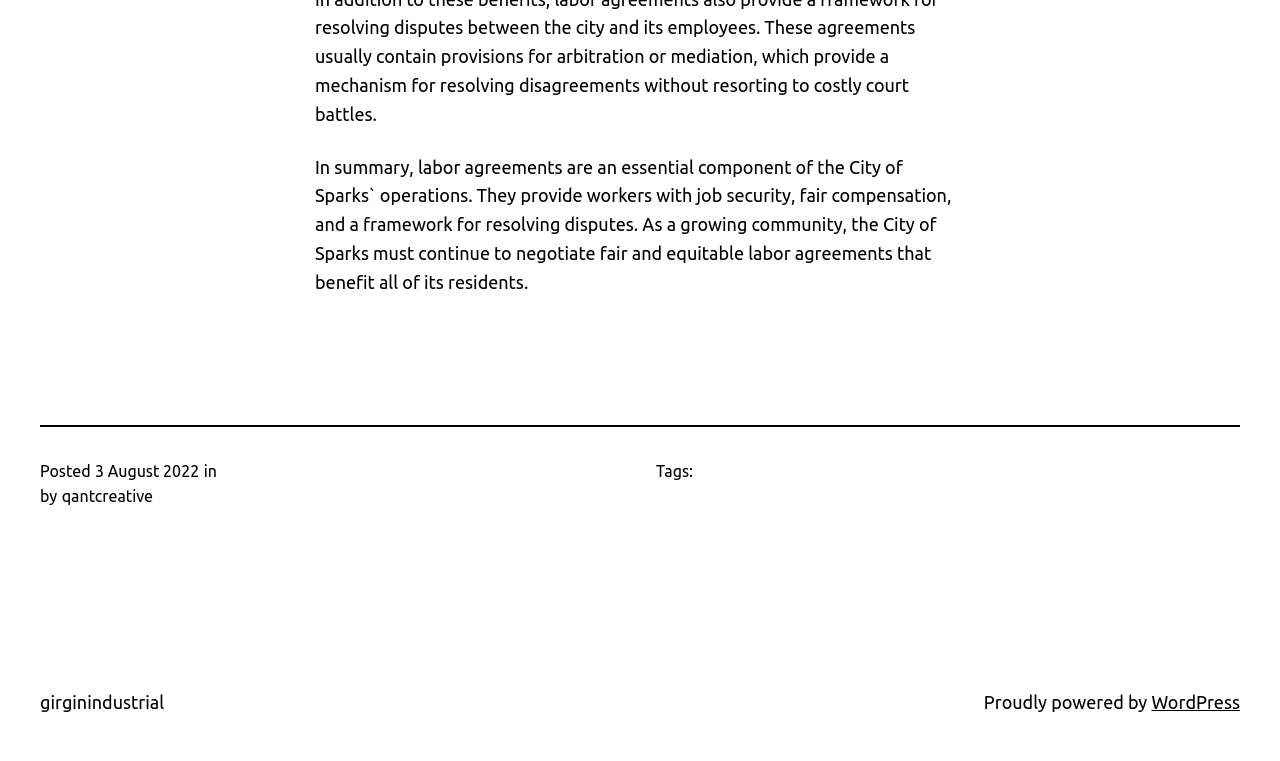Given the content of the image, can you provide a detailed answer to the question?
What is the main topic of the webpage?

The main topic of the webpage is labor agreements, which is evident from the static text 'In summary, labor agreements are an essential component of the City of Sparks` operations.' at the top of the page.